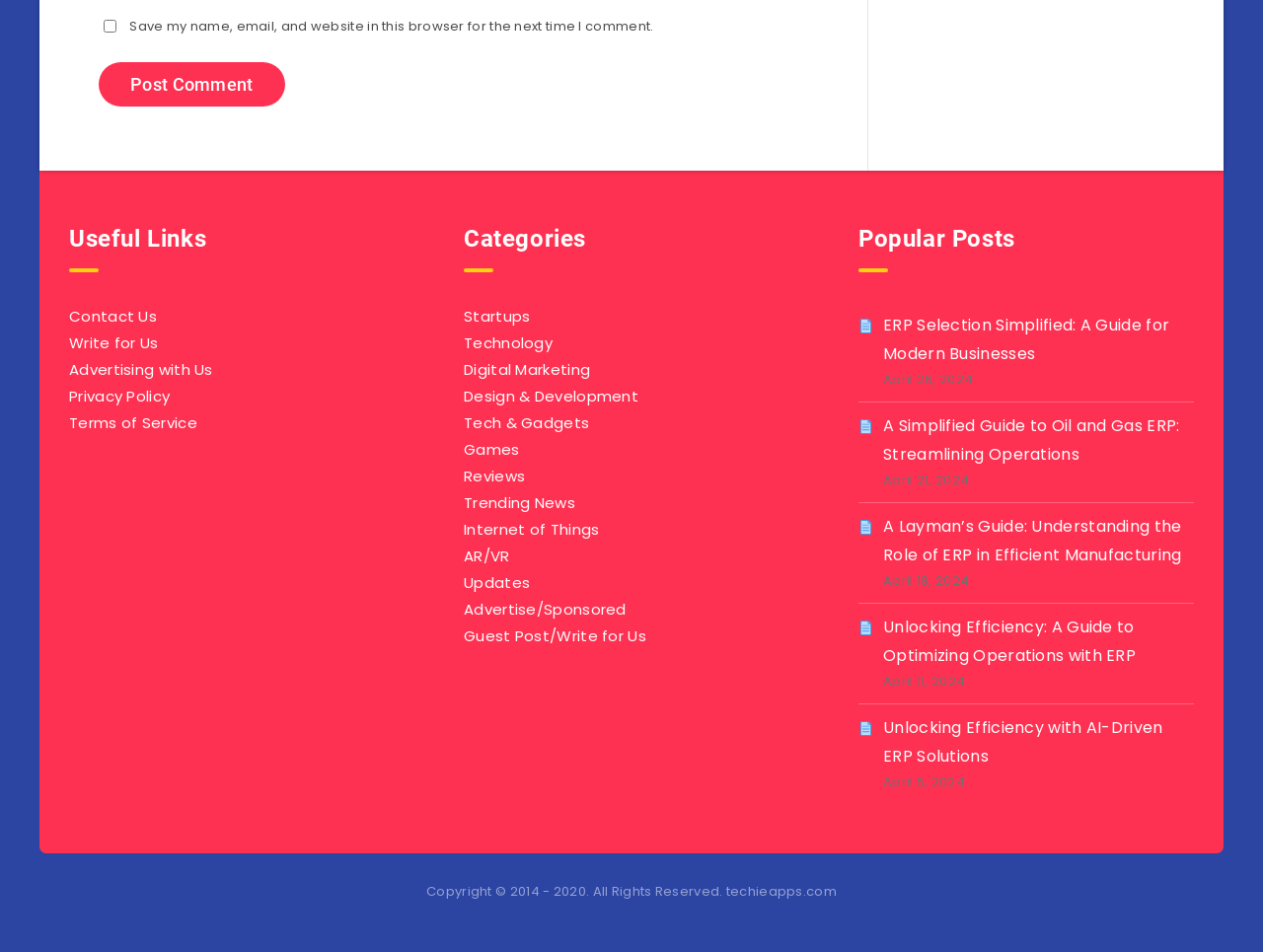Using the provided description Guest Post/Write for Us, find the bounding box coordinates for the UI element. Provide the coordinates in (top-left x, top-left y, bottom-right x, bottom-right y) format, ensuring all values are between 0 and 1.

[0.367, 0.657, 0.512, 0.681]